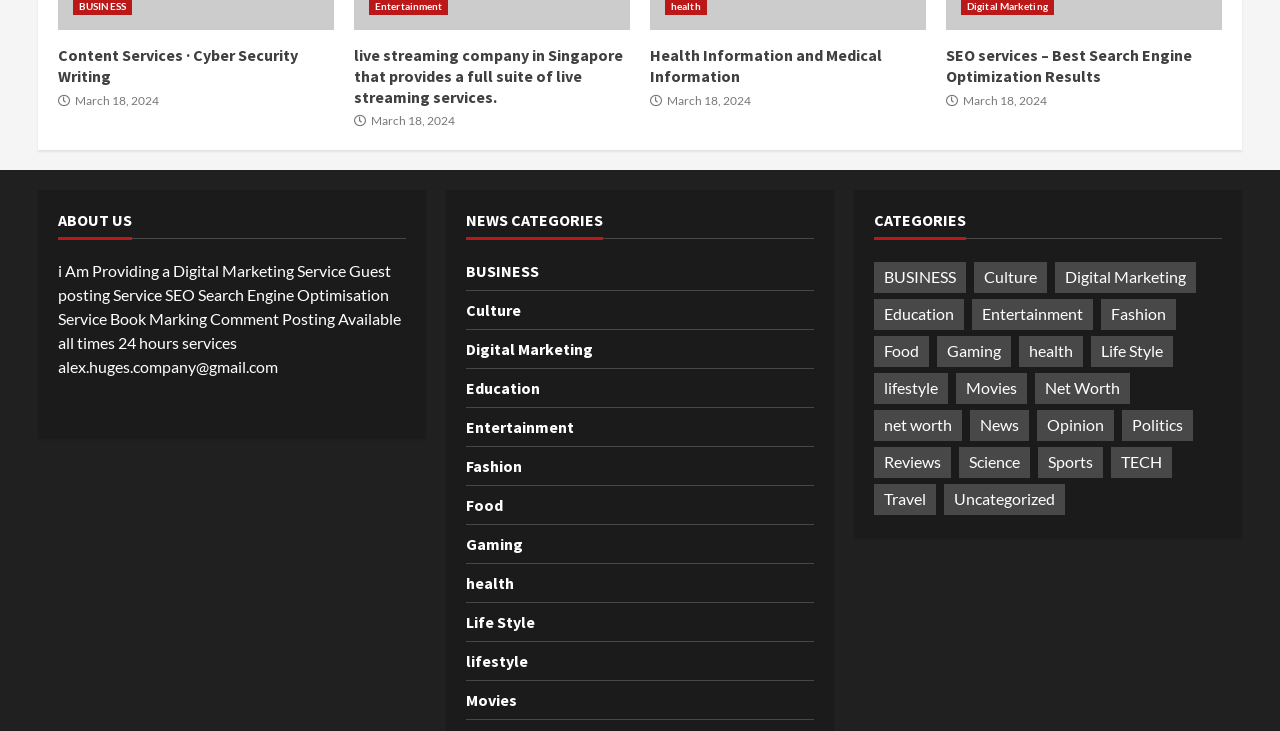Pinpoint the bounding box coordinates of the clickable area necessary to execute the following instruction: "Explore 'SEO services – Best Search Engine Optimization Results'". The coordinates should be given as four float numbers between 0 and 1, namely [left, top, right, bottom].

[0.739, 0.062, 0.931, 0.117]